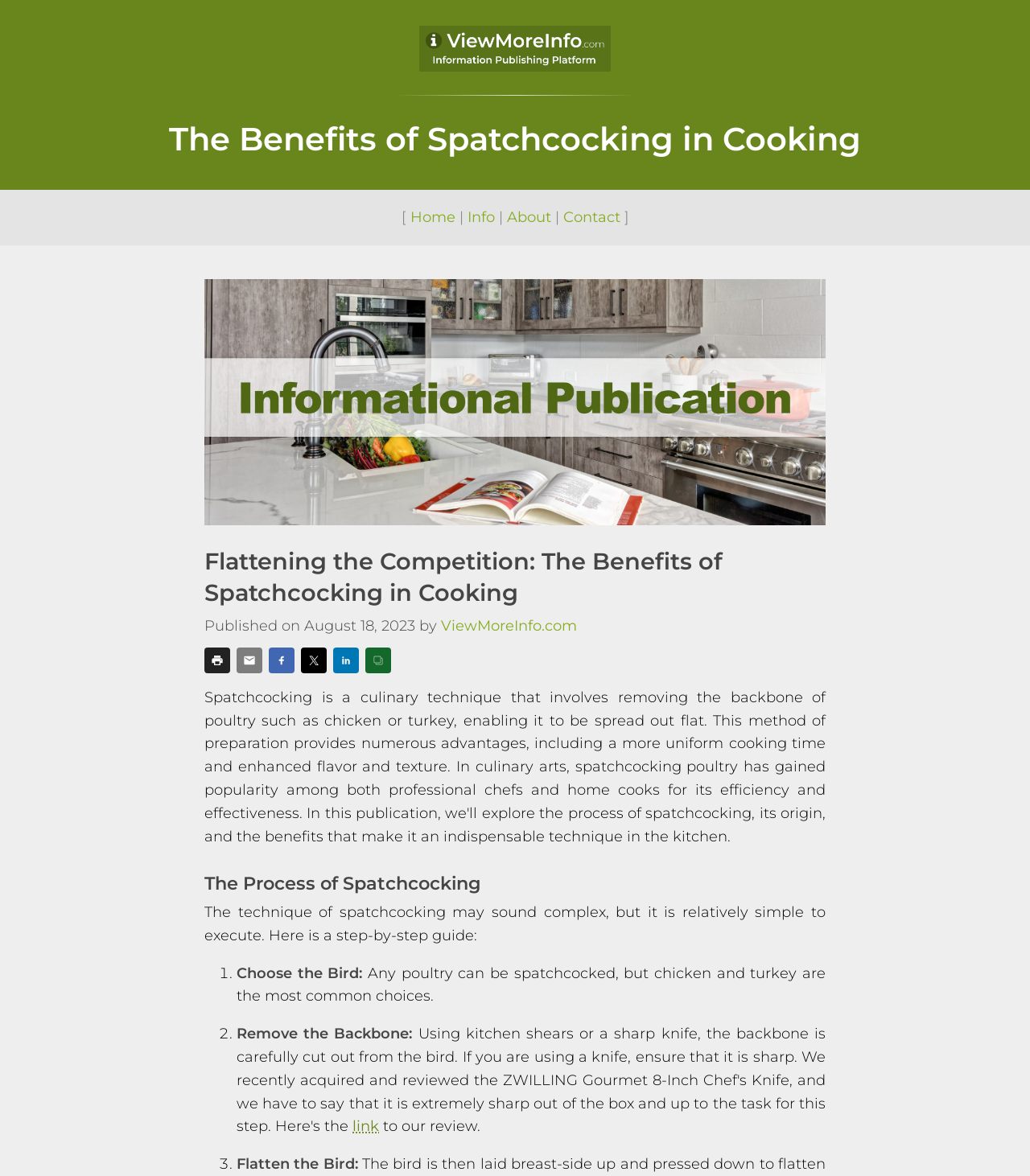Provide the bounding box coordinates for the UI element that is described by this text: "Info". The coordinates should be in the form of four float numbers between 0 and 1: [left, top, right, bottom].

[0.454, 0.177, 0.48, 0.192]